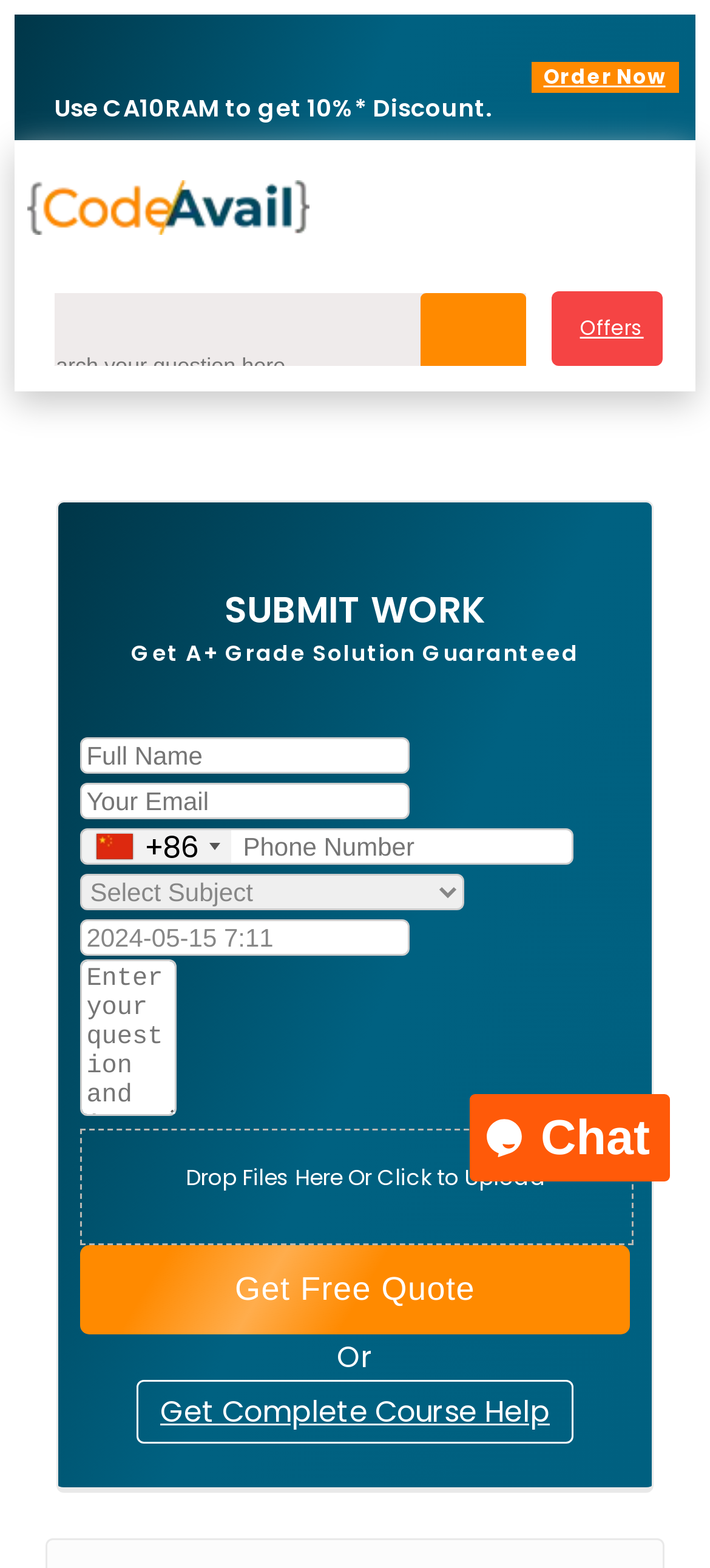Please specify the bounding box coordinates in the format (top-left x, top-left y, bottom-right x, bottom-right y), with all values as floating point numbers between 0 and 1. Identify the bounding box of the UI element described by: +86

[0.117, 0.529, 0.327, 0.55]